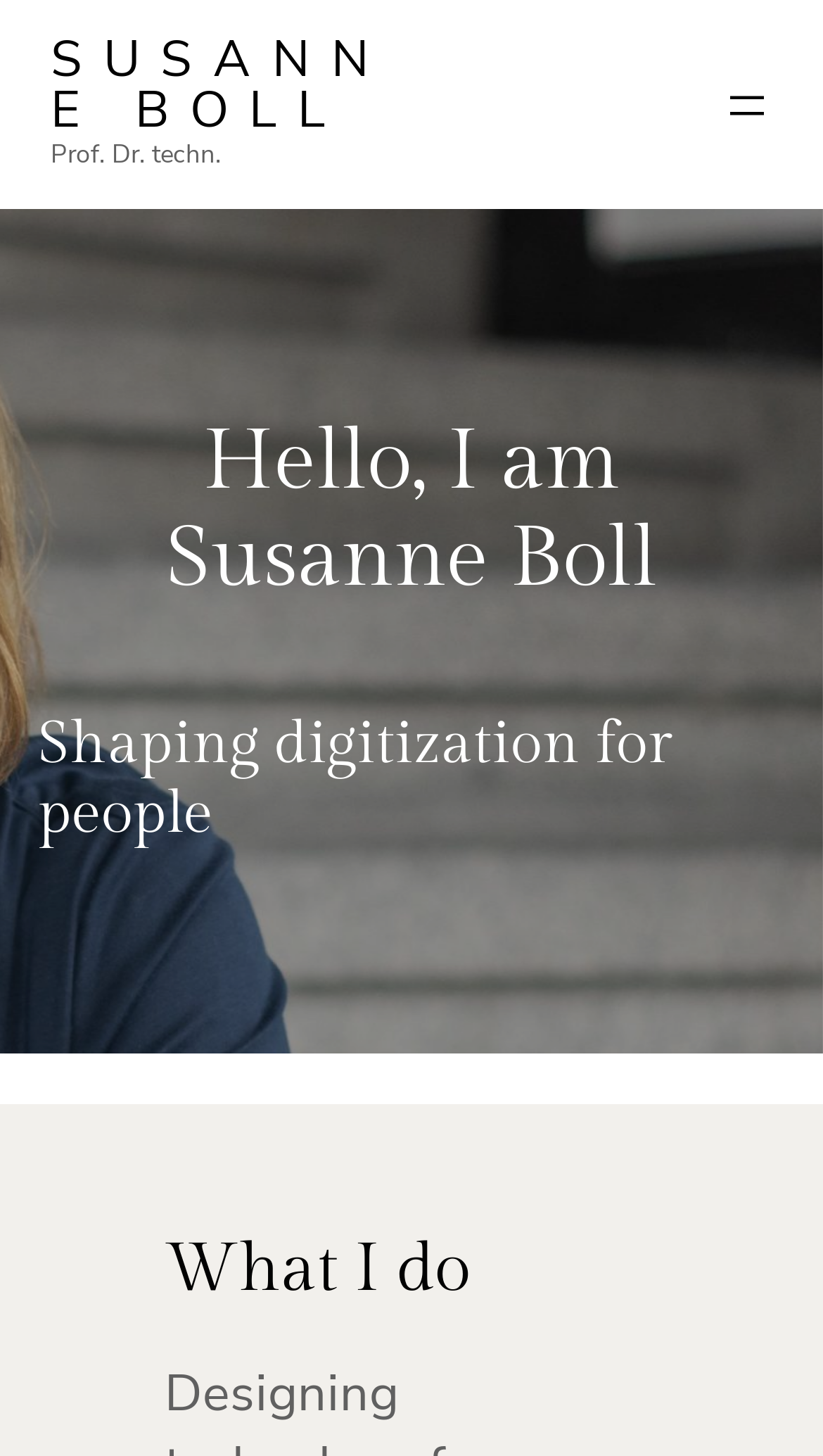Utilize the information from the image to answer the question in detail:
What is the profession of Susanne Boll?

Based on the webpage, the profession of Susanne Boll can be found in the static text element 'Prof. Dr. techn.' which is located below the heading 'SUSANNE BOLL'.